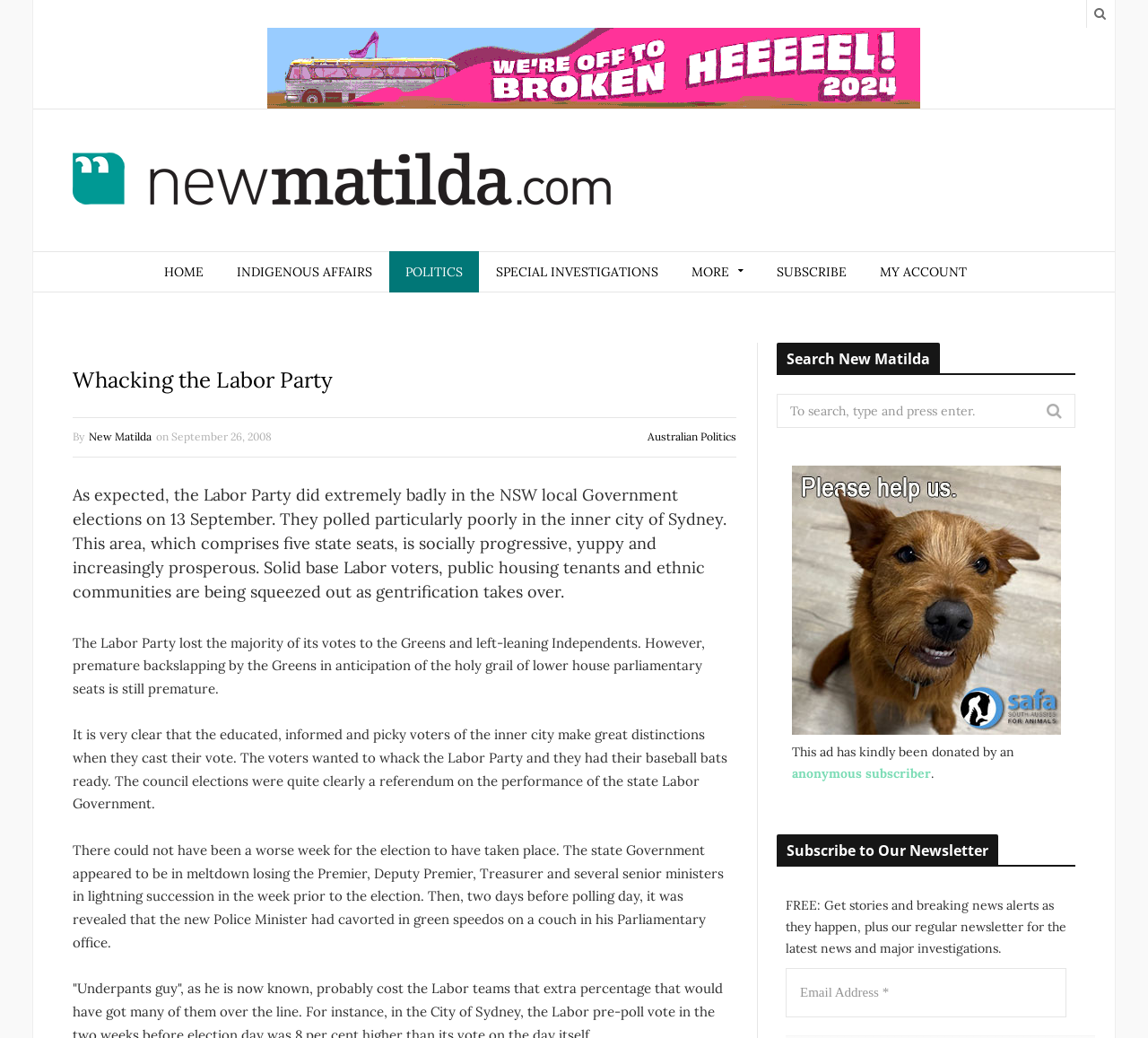Based on the element description Politics, identify the bounding box coordinates for the UI element. The coordinates should be in the format (top-left x, top-left y, bottom-right x, bottom-right y) and within the 0 to 1 range.

[0.339, 0.242, 0.417, 0.282]